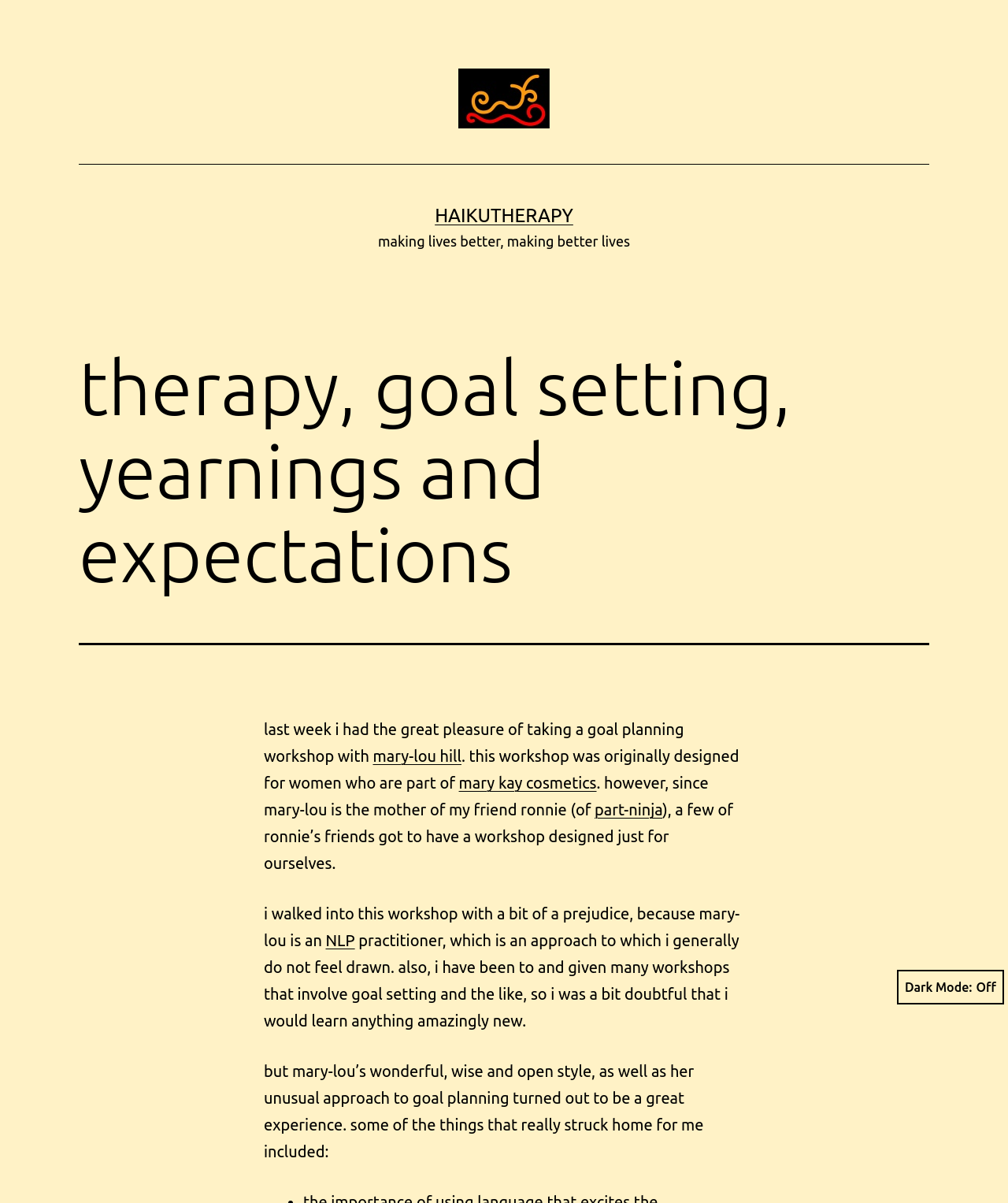Use the information in the screenshot to answer the question comprehensively: What is the topic of the article?

The topic of the article can be inferred from the text content of the webpage, where it talks about the author's experience of taking a goal planning workshop with Mary-Lou Hill.